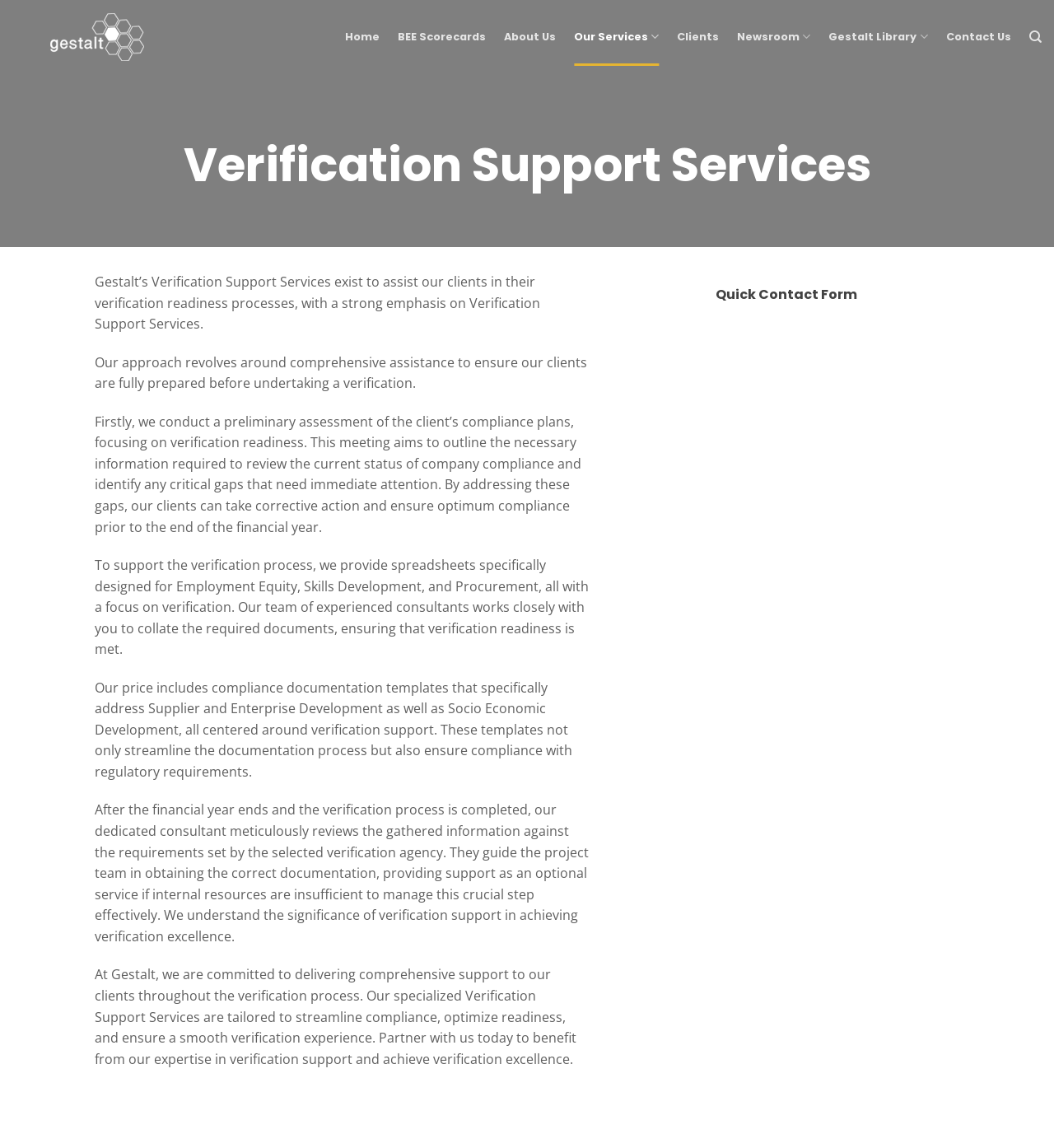What type of templates are included in Gestalt's price?
Provide a detailed and extensive answer to the question.

The webpage states that Gestalt's price includes compliance documentation templates specifically designed for Supplier and Enterprise Development, as well as Socio Economic Development, all centered around verification support.